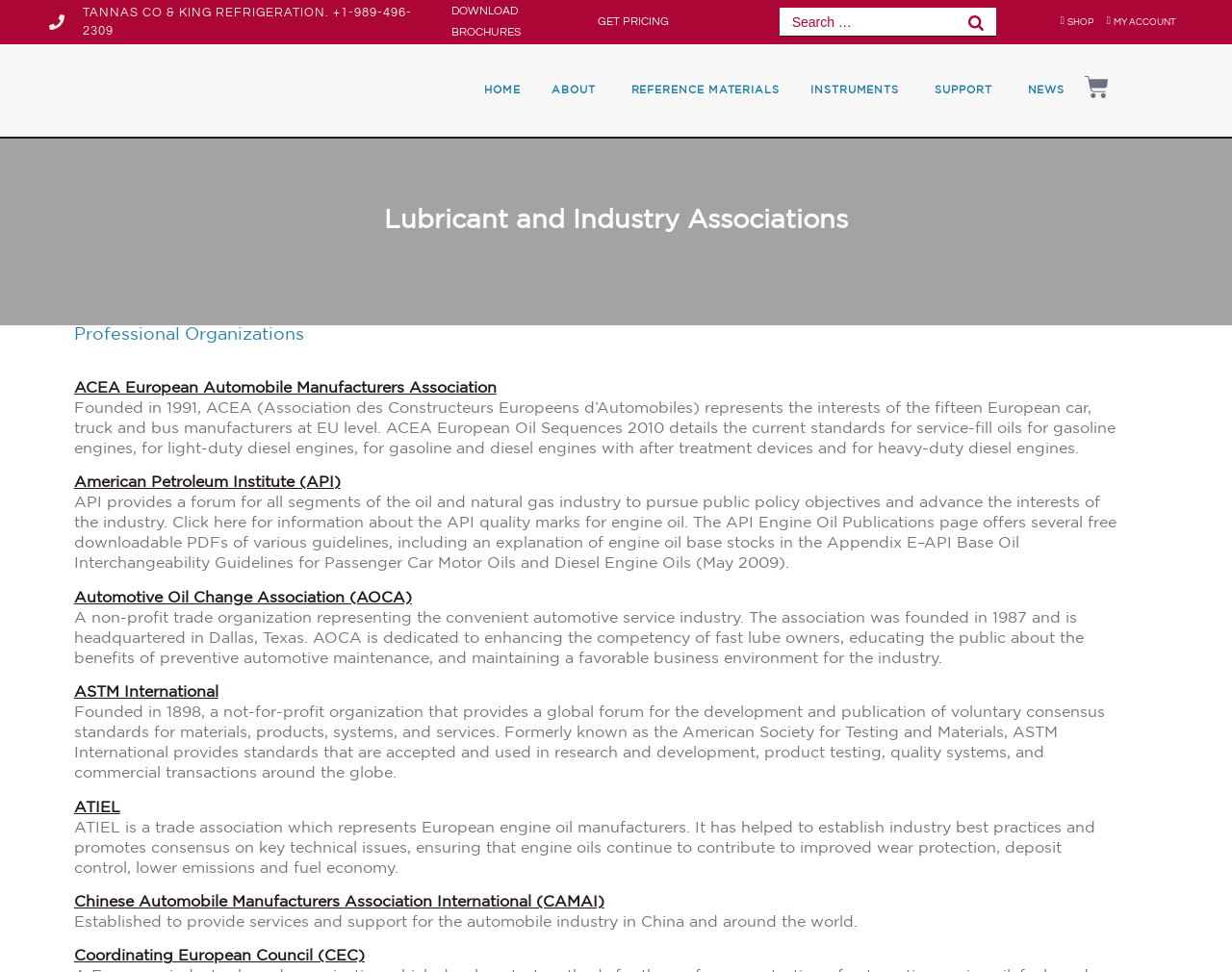What is the name of the first professional organization listed?
Refer to the image and respond with a one-word or short-phrase answer.

ACEA